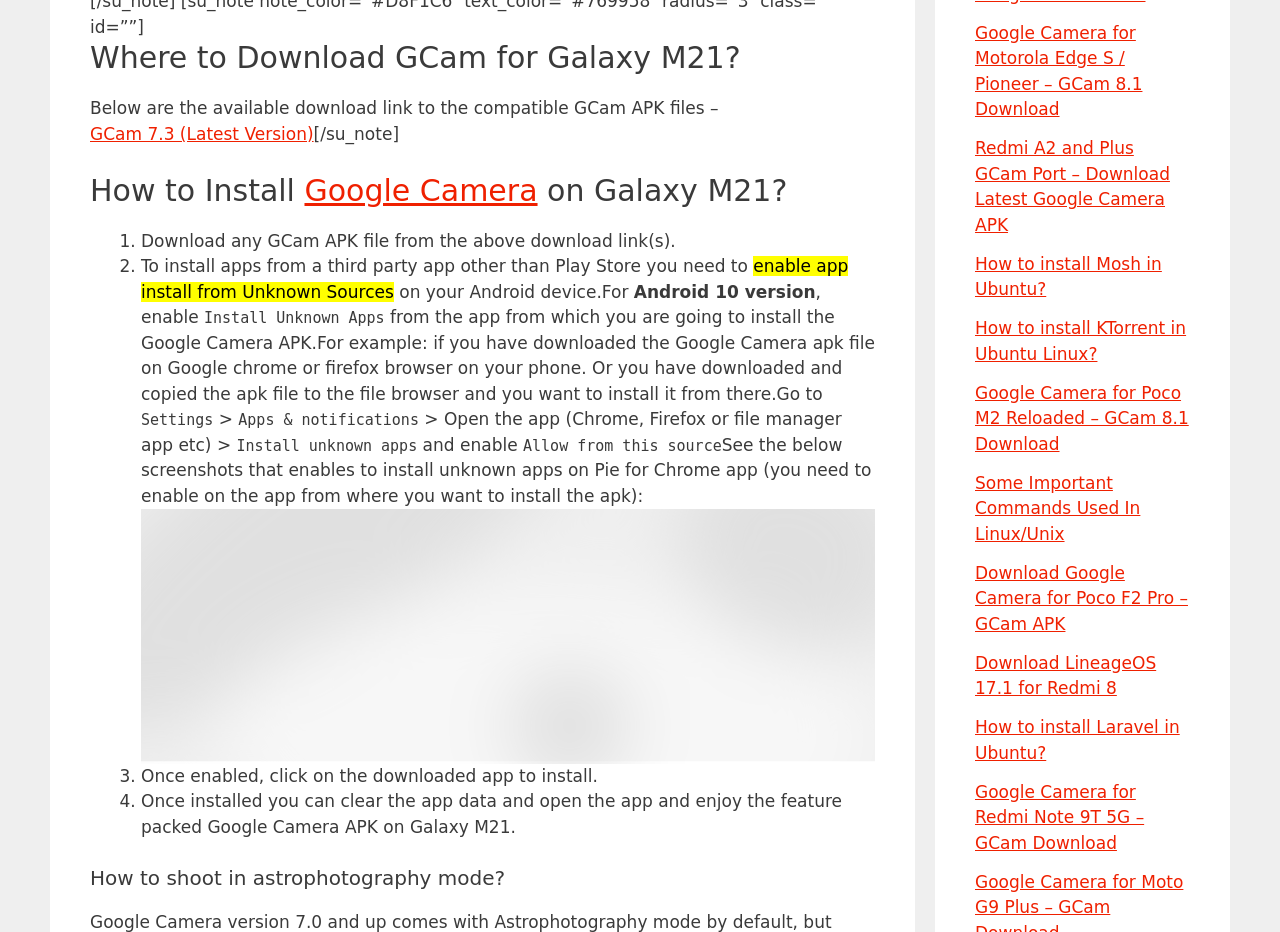How many steps are there to install Google Camera on Galaxy M21?
Provide a detailed answer to the question using information from the image.

There are 4 steps to install Google Camera on Galaxy M21, which are listed as numbered points under the heading 'How to Install Google Camera on Galaxy M21?'.